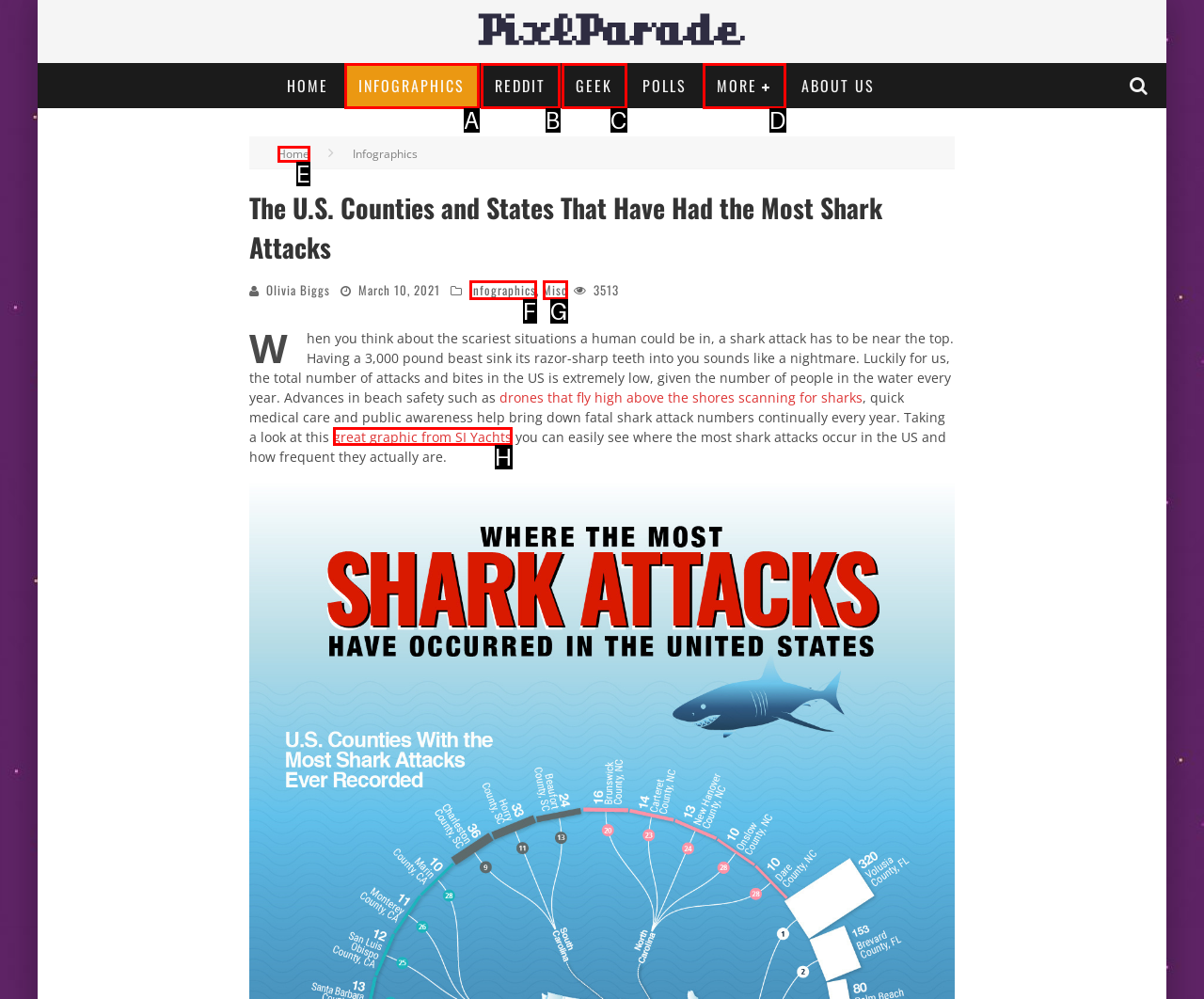Pick the option that best fits the description: Date Index. Reply with the letter of the matching option directly.

None